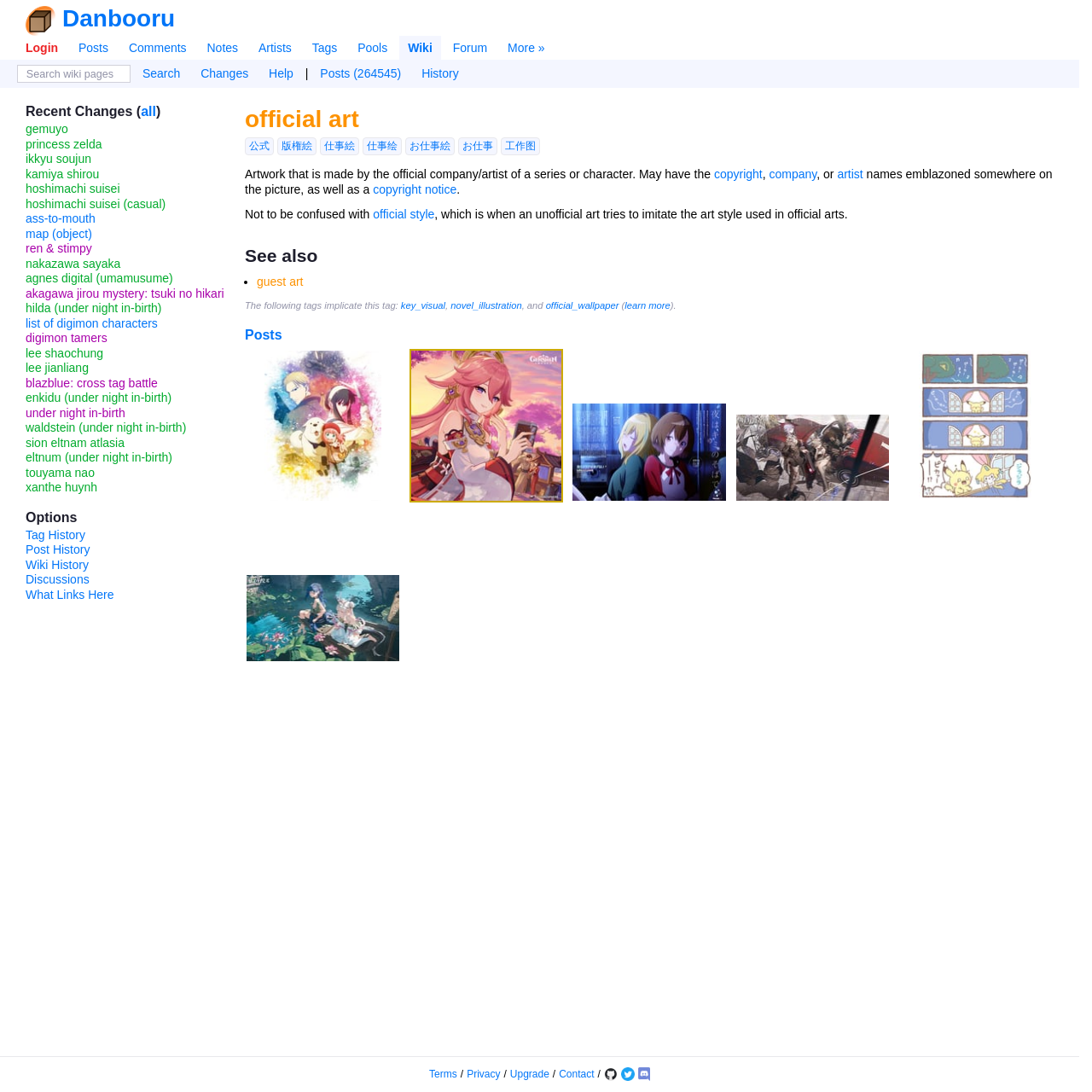Determine the bounding box coordinates of the clickable area required to perform the following instruction: "Check tag history". The coordinates should be represented as four float numbers between 0 and 1: [left, top, right, bottom].

[0.023, 0.483, 0.078, 0.496]